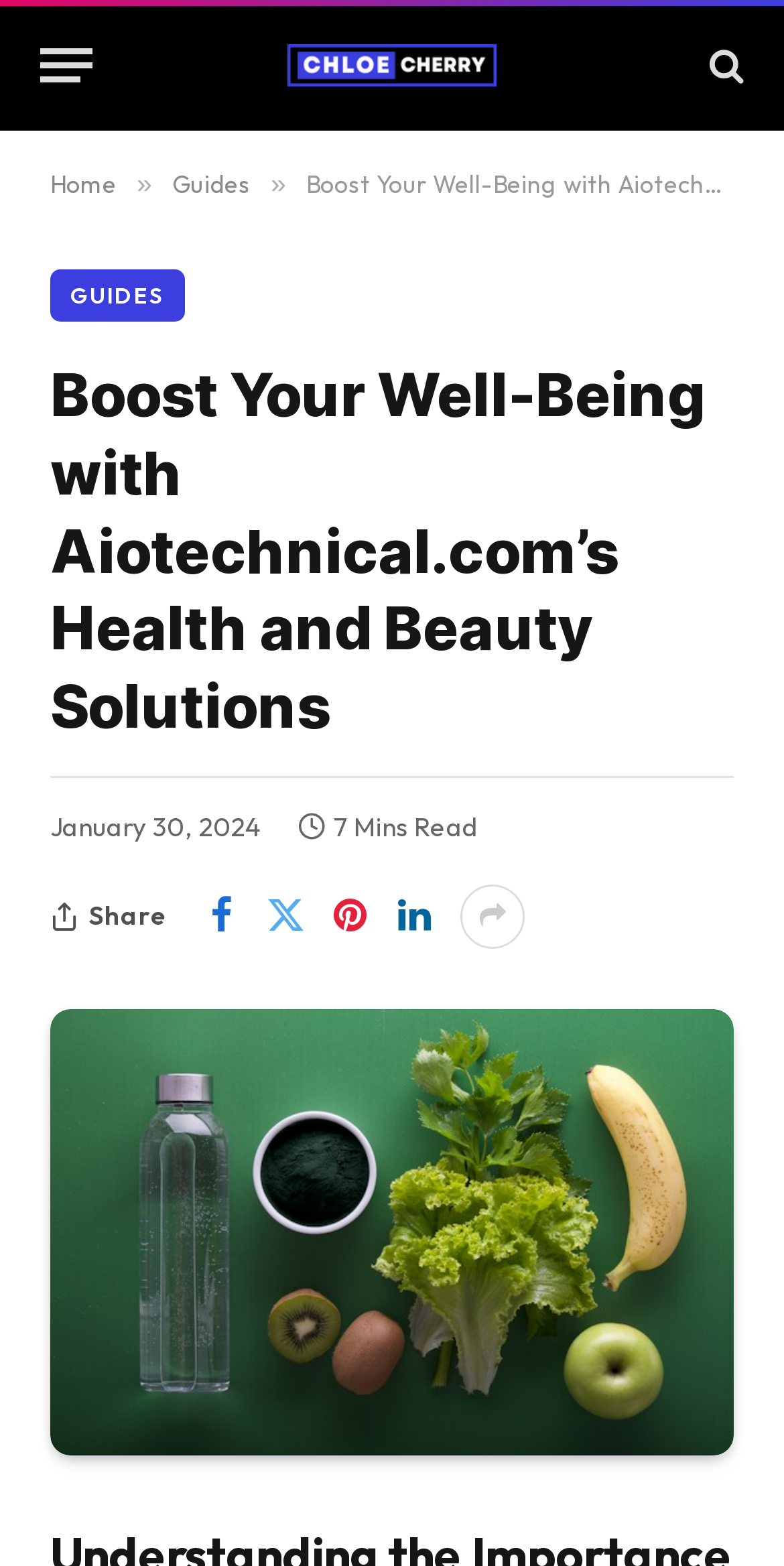Please specify the bounding box coordinates for the clickable region that will help you carry out the instruction: "Click the 'Menu' button".

[0.051, 0.013, 0.118, 0.071]